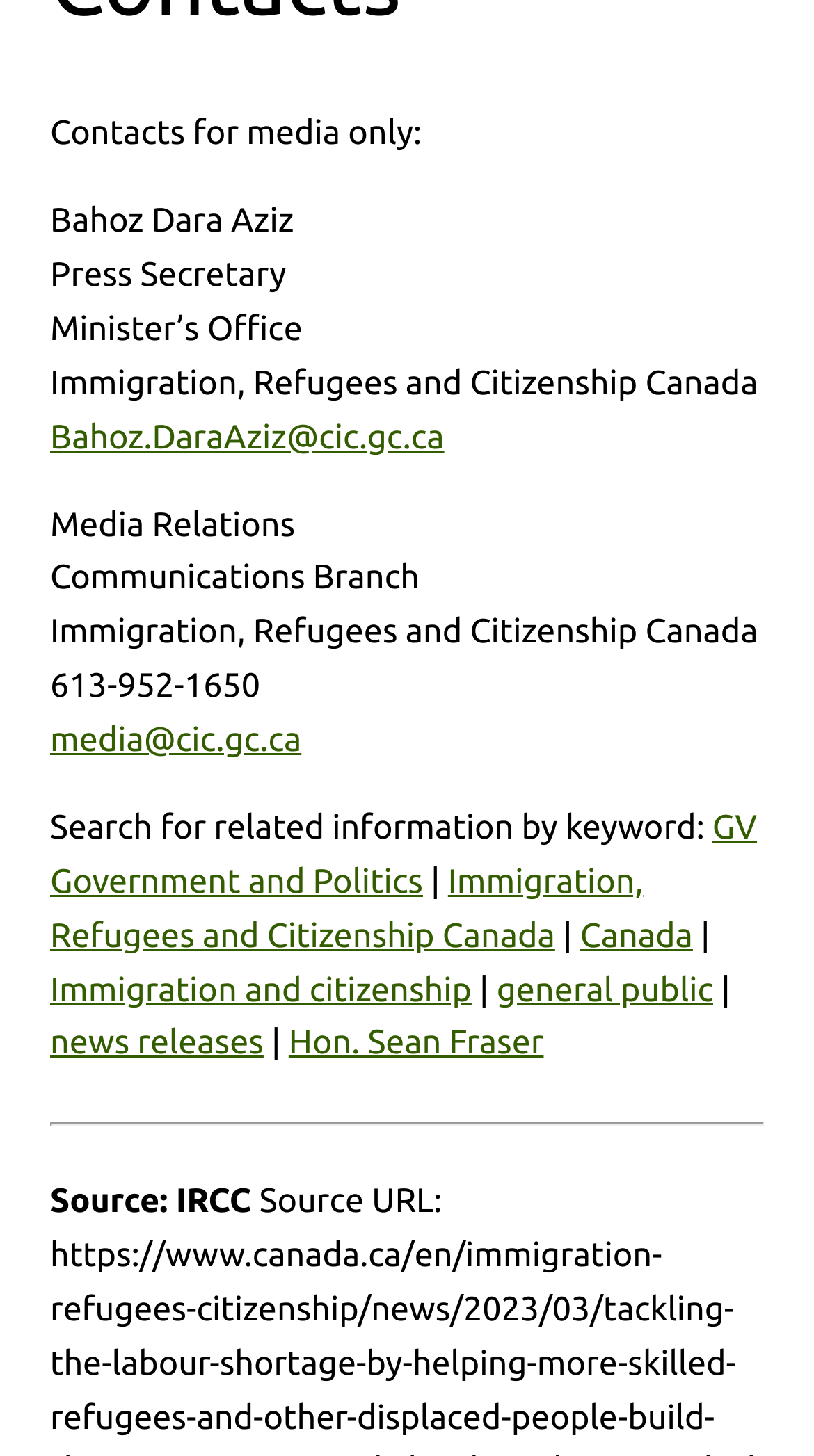What is the source of the information on this webpage?
Refer to the image and provide a one-word or short phrase answer.

IRCC